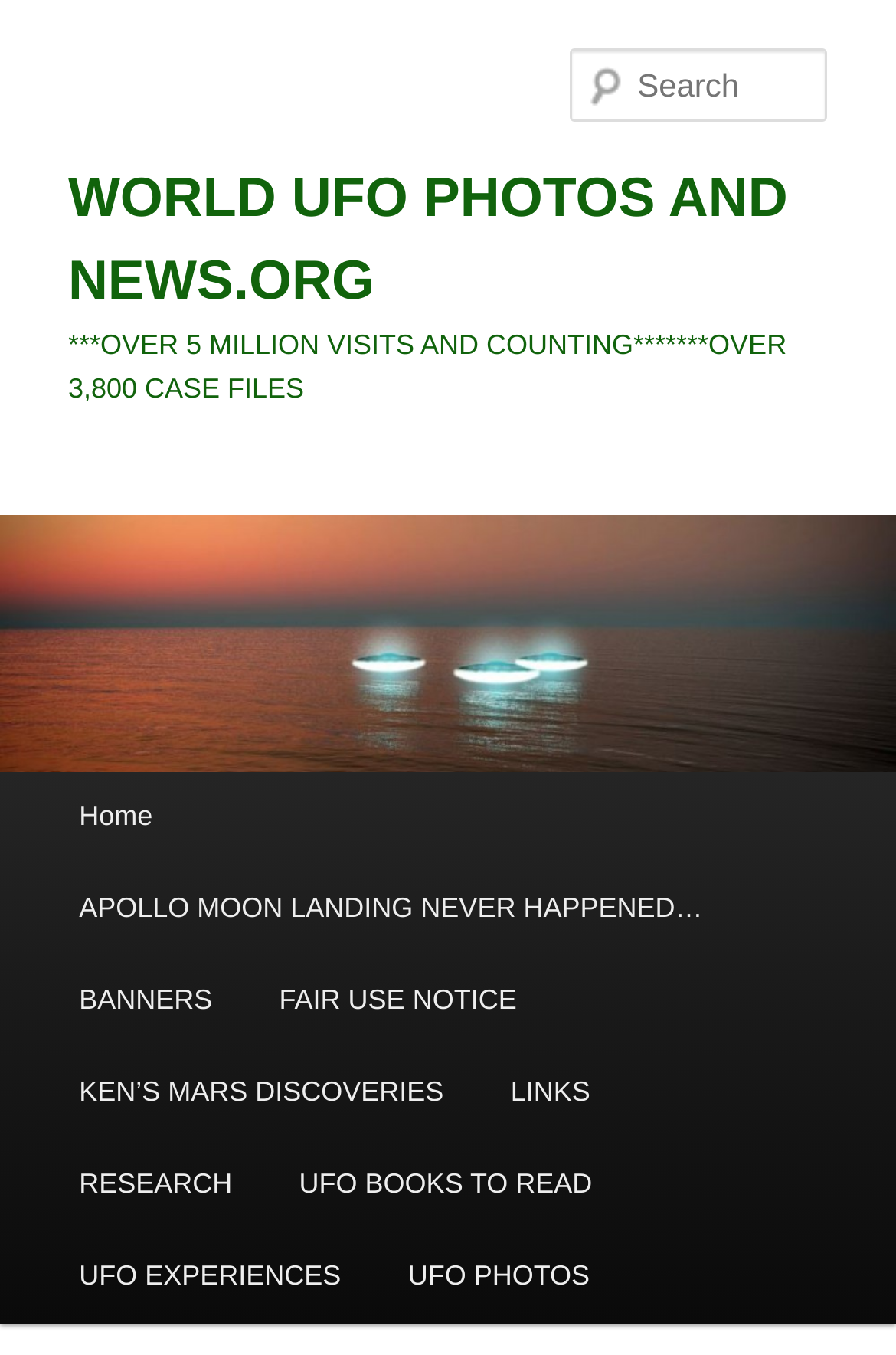Please find and report the primary heading text from the webpage.

WORLD UFO PHOTOS AND NEWS.ORG